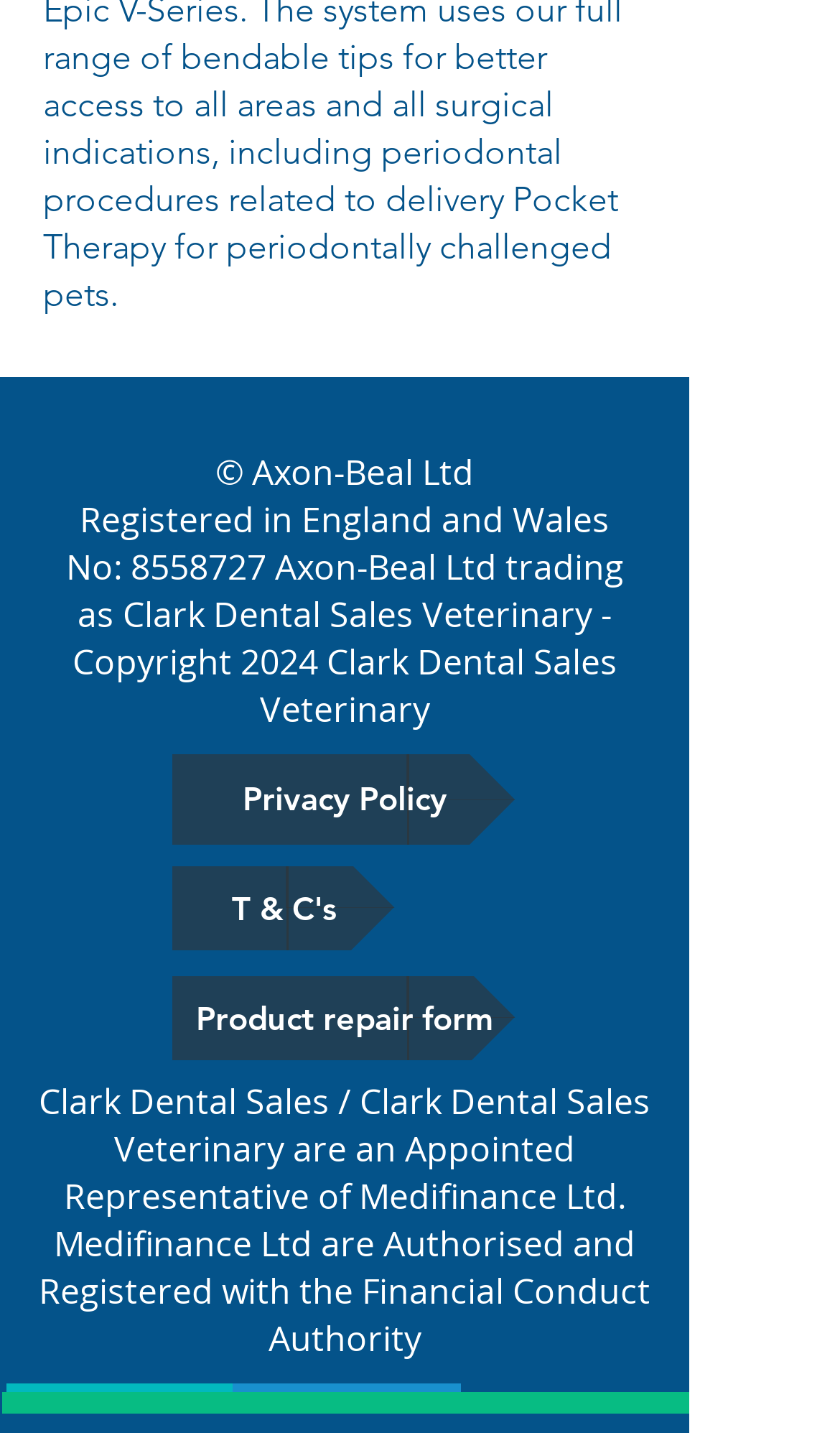Please find the bounding box for the following UI element description. Provide the coordinates in (top-left x, top-left y, bottom-right x, bottom-right y) format, with values between 0 and 1: 8558727

[0.155, 0.379, 0.317, 0.412]